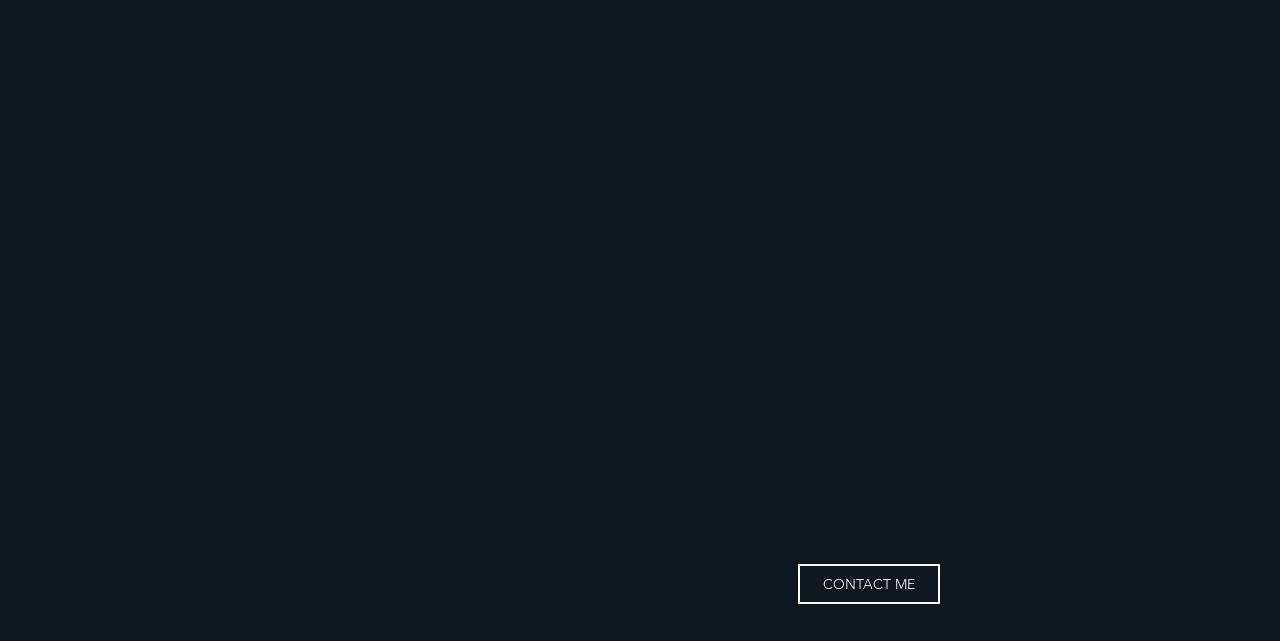Use one word or a short phrase to answer the question provided: 
What is the last element in the 'Social Bar' list?

Amazon Music